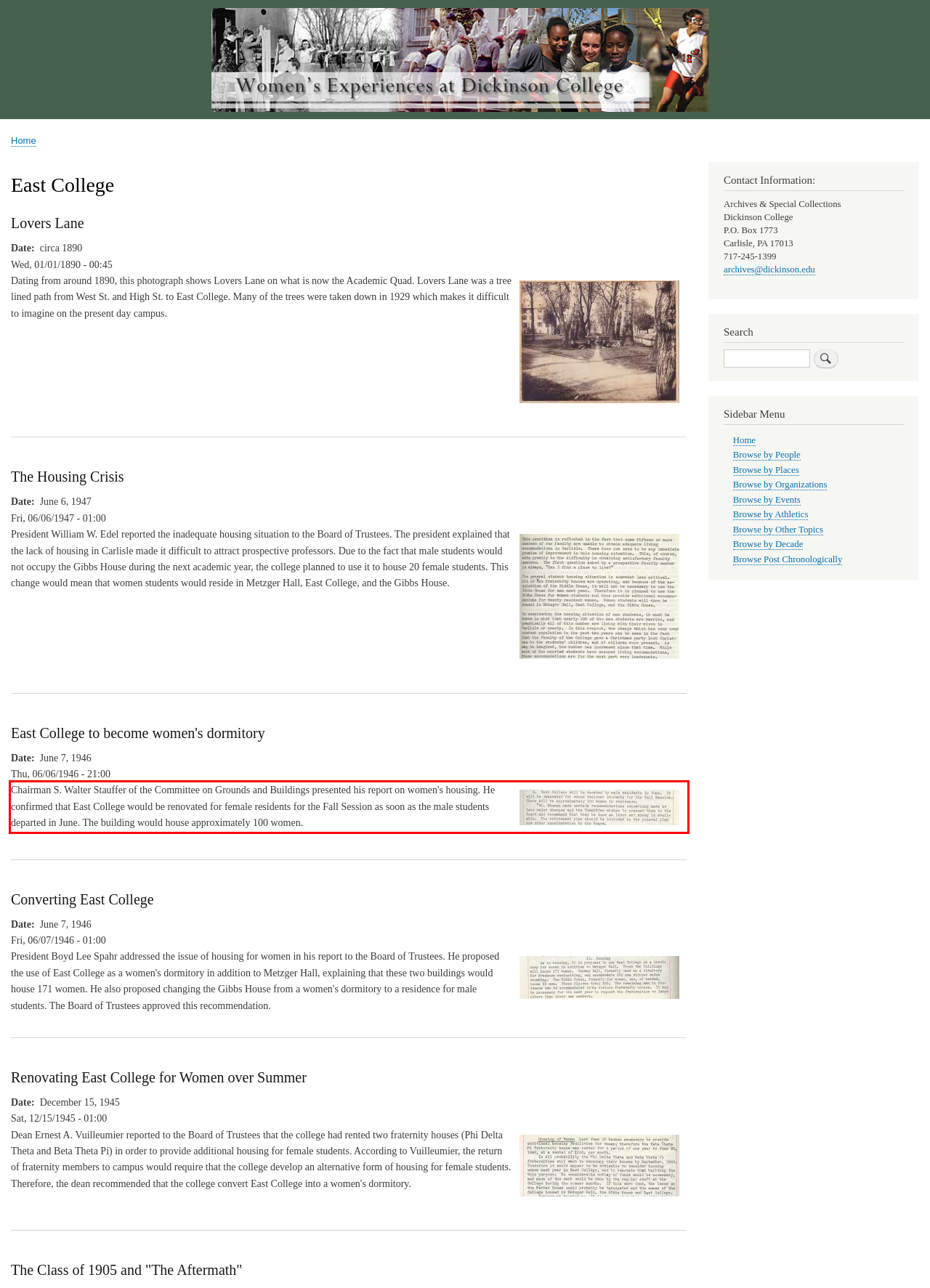Analyze the red bounding box in the provided webpage screenshot and generate the text content contained within.

Chairman S. Walter Stauffer of the Committee on Grounds and Buildings presented his report on women's housing. He confirmed that East College would be renovated for female residents for the Fall Session as soon as the male students departed in June. The building would house approximately 100 women.